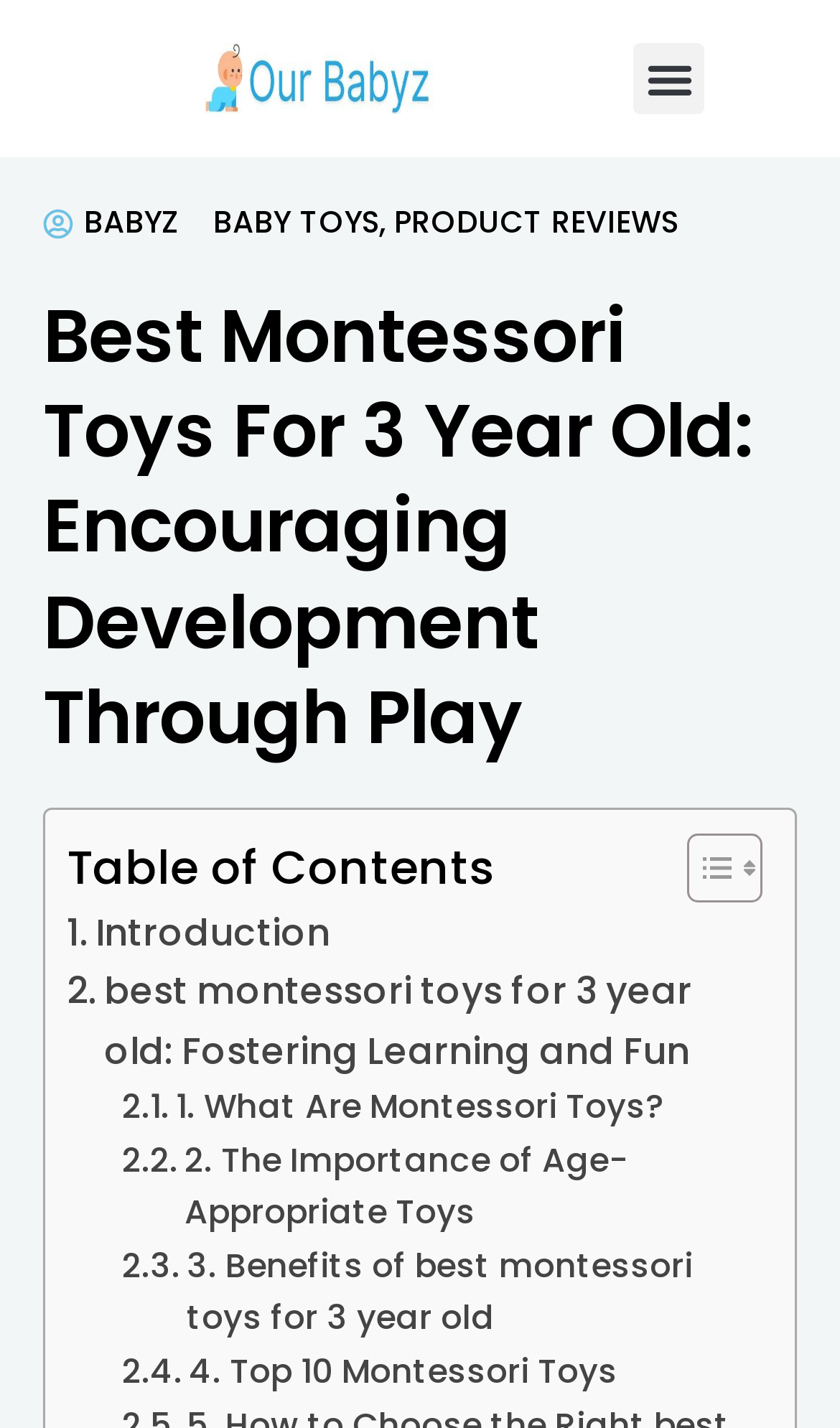Provide an in-depth caption for the webpage.

The webpage is about discovering the best Montessori toys for 3-year-olds that promote learning and development through play. At the top left of the page, there is a link, and next to it, a menu toggle button. When expanded, the menu toggle button reveals a navigation menu with links to "BABYZ", "BABY TOYS", and "PRODUCT REVIEWS".

Below the navigation menu, there is a heading that reads "Best Montessori Toys For 3 Year Old: Encouraging Development Through Play". Underneath the heading, there is a table of contents section with a "Table of Contents" label and a "Toggle Table of Content" link. The toggle link has two small images next to it.

The main content of the page is divided into sections, each with a link to a specific topic. The sections are arranged vertically, with the first section being an introduction. The subsequent sections are about the best Montessori toys for 3-year-olds, the importance of age-appropriate toys, the benefits of these toys, and a list of the top 10 Montessori toys. Each section has a link with a brief description of the topic.